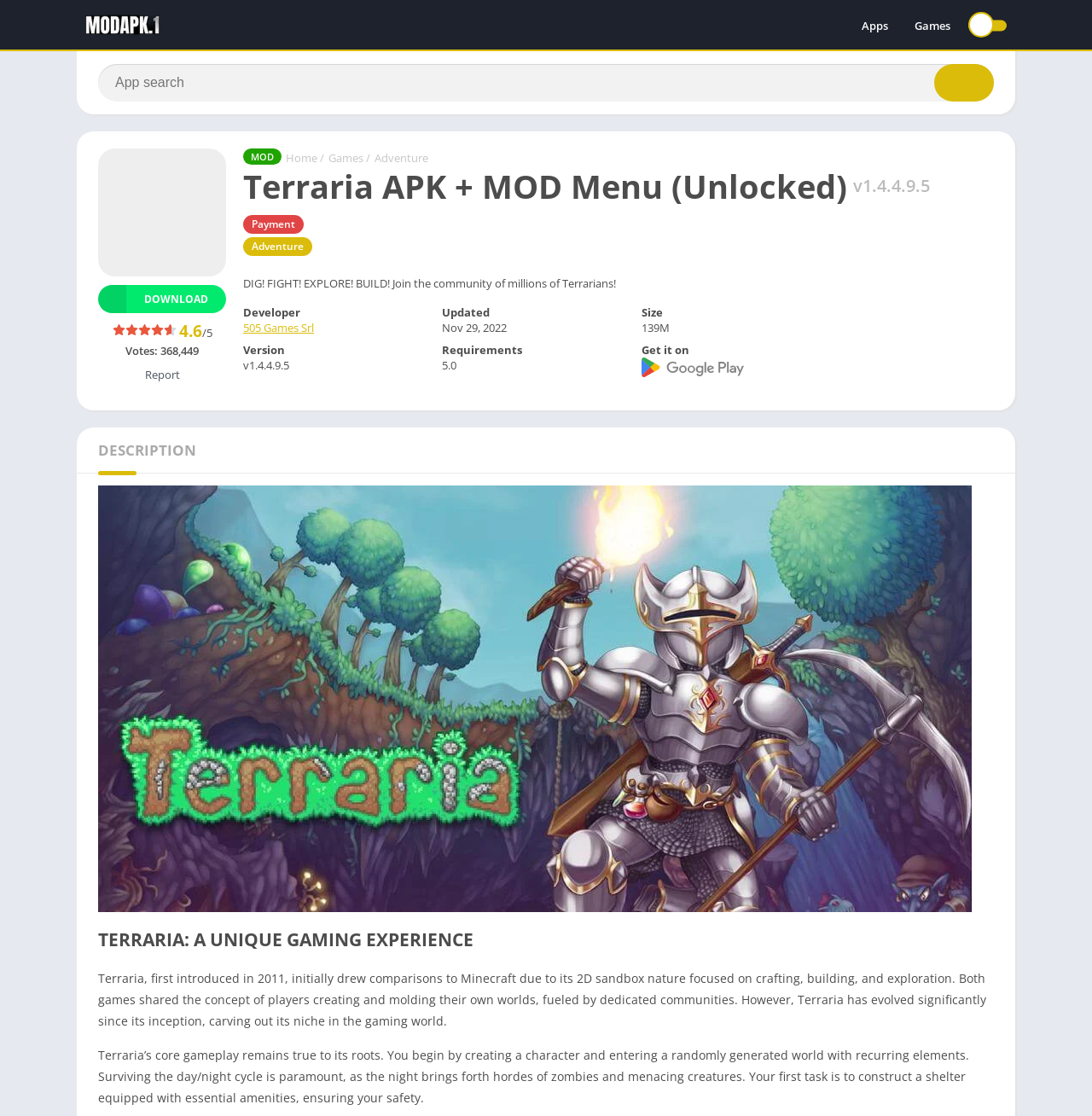What is the developer of the game?
We need a detailed and meticulous answer to the question.

The developer of the game is 505 Games Srl, which is mentioned in the link '505 Games Srl' in the section 'Developer'.